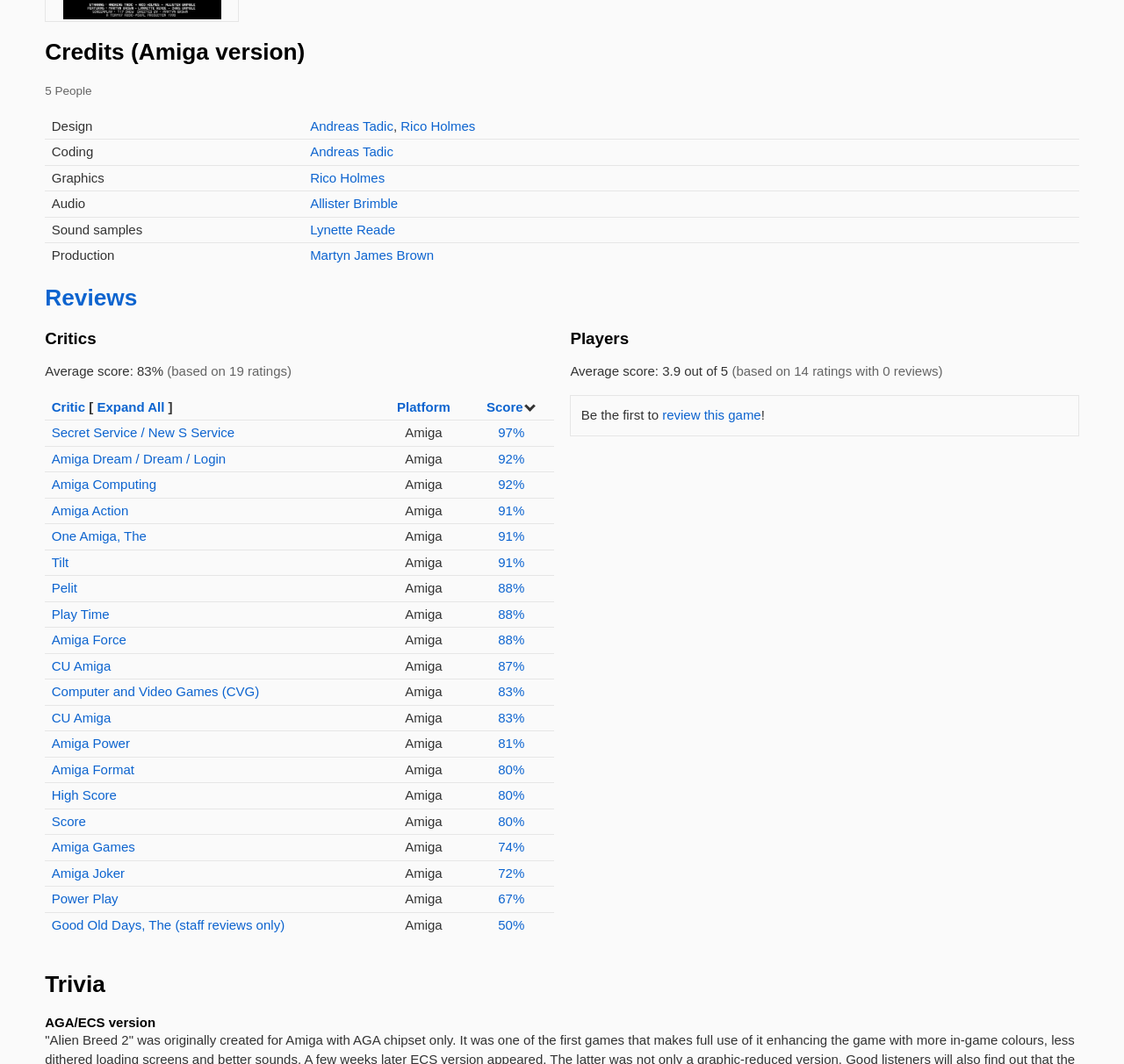Find the bounding box of the UI element described as follows: "News".

None